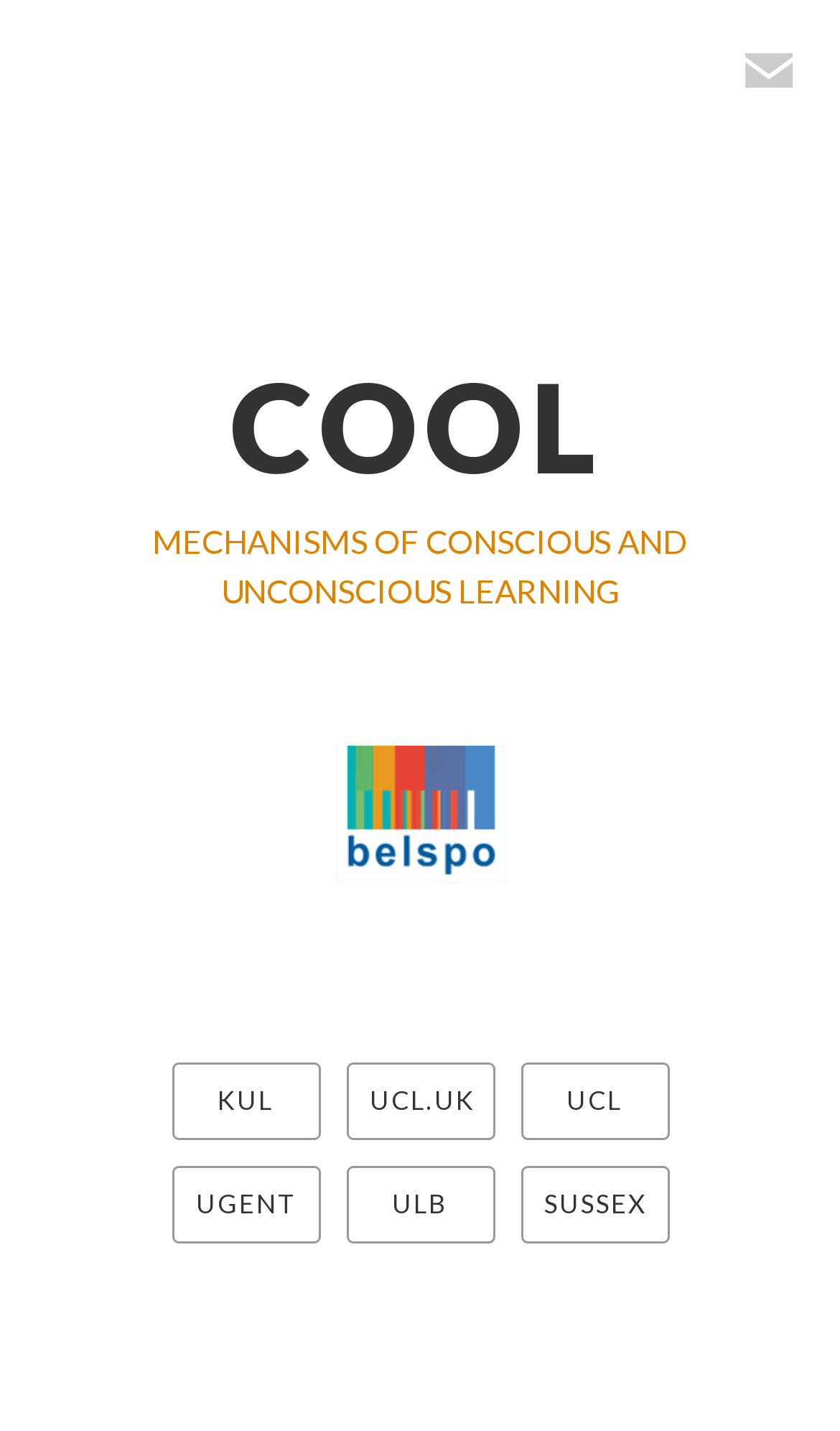Present a detailed account of what is displayed on the webpage.

The webpage appears to be a research or academic page, with a focus on the topic of "Mechanisms of conscious and unconscious learning". At the top of the page, there is a header section that spans almost the entire width of the page, containing the title "COOL — It Wasn’t Me! Motor Activation From Irrelevant Spatial Information In The Absence Of A Response." in a prominent font. Below the title, there is a subtitle "MECHANISMS OF CONSCIOUS AND UNCONSCIOUS LEARNING" in a slightly smaller font.

To the right of the subtitle, there is a BELSPO logo, which is an image. Below the header section, there are several links arranged horizontally, including "KUL", "UCL.UK", "UCL", "UGENT", "ULB", and "SUSSEX". These links are likely related to universities or research institutions.

At the top-right corner of the page, there is a small icon represented by the Unicode character "\ue012", which may be a navigation or menu button. The page has a clean and organized layout, with ample whitespace between elements, making it easy to read and navigate.